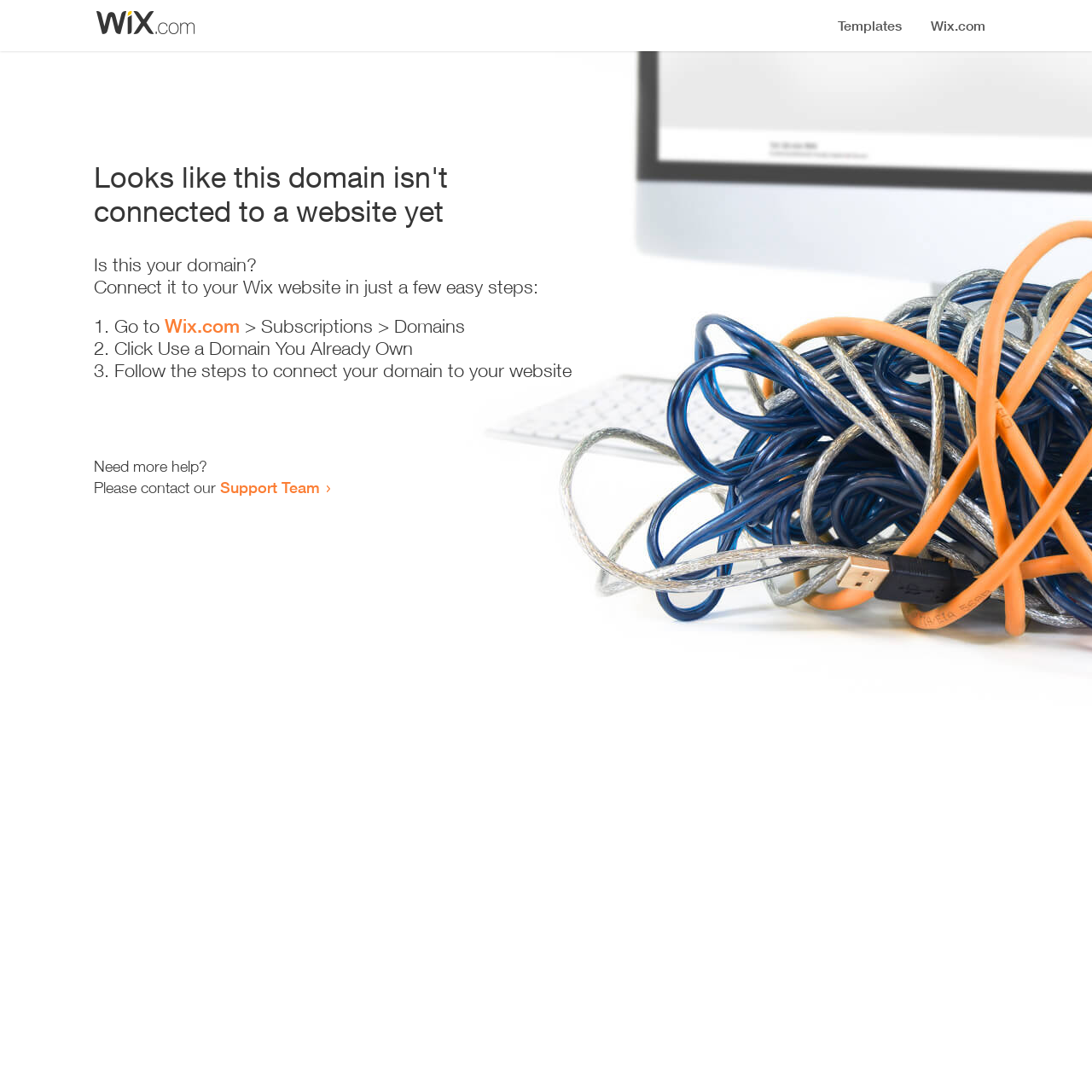Please provide the bounding box coordinates for the UI element as described: "Support Team". The coordinates must be four floats between 0 and 1, represented as [left, top, right, bottom].

[0.202, 0.438, 0.293, 0.455]